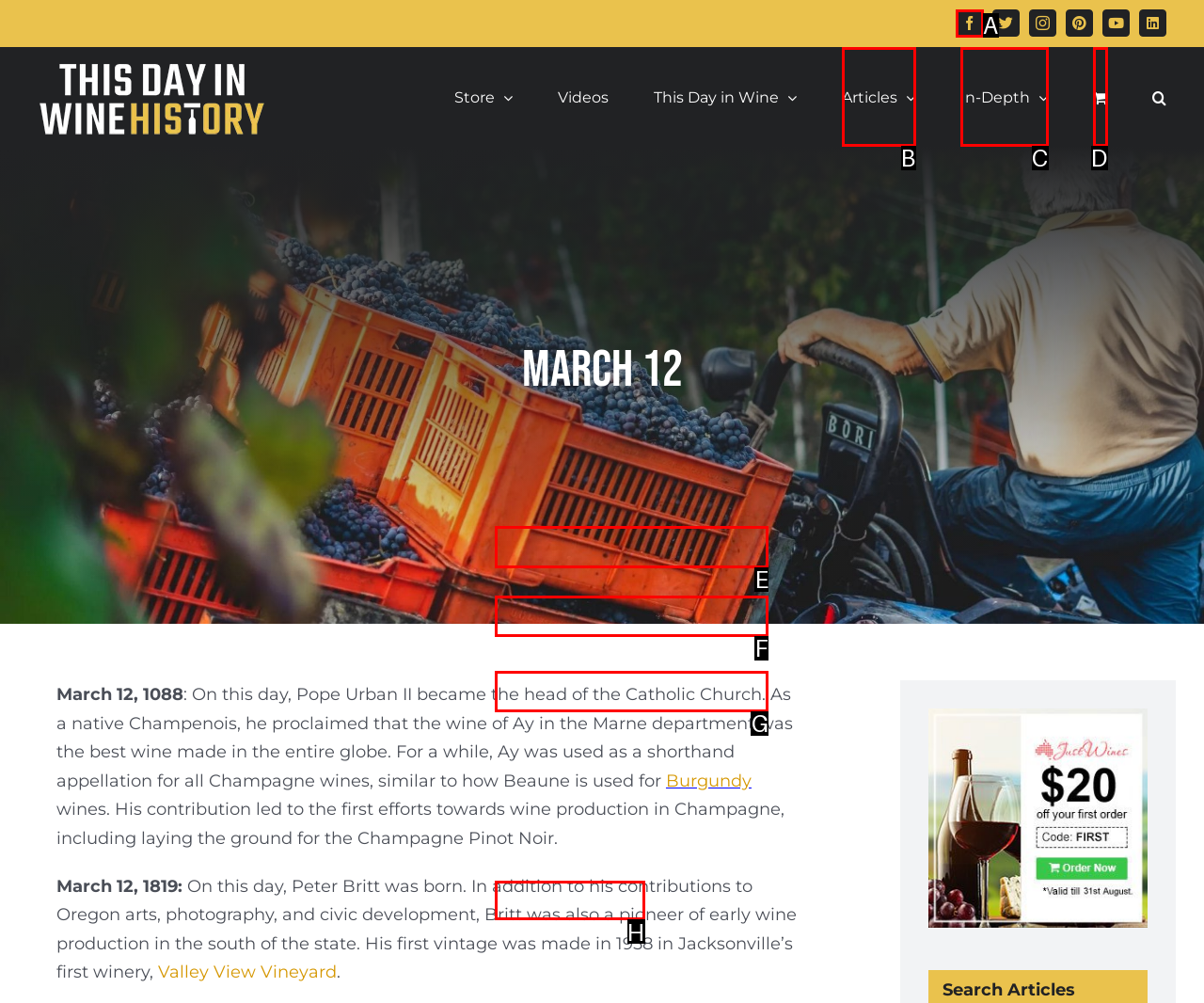Identify the HTML element that should be clicked to accomplish the task: Enter your email address
Provide the option's letter from the given choices.

E